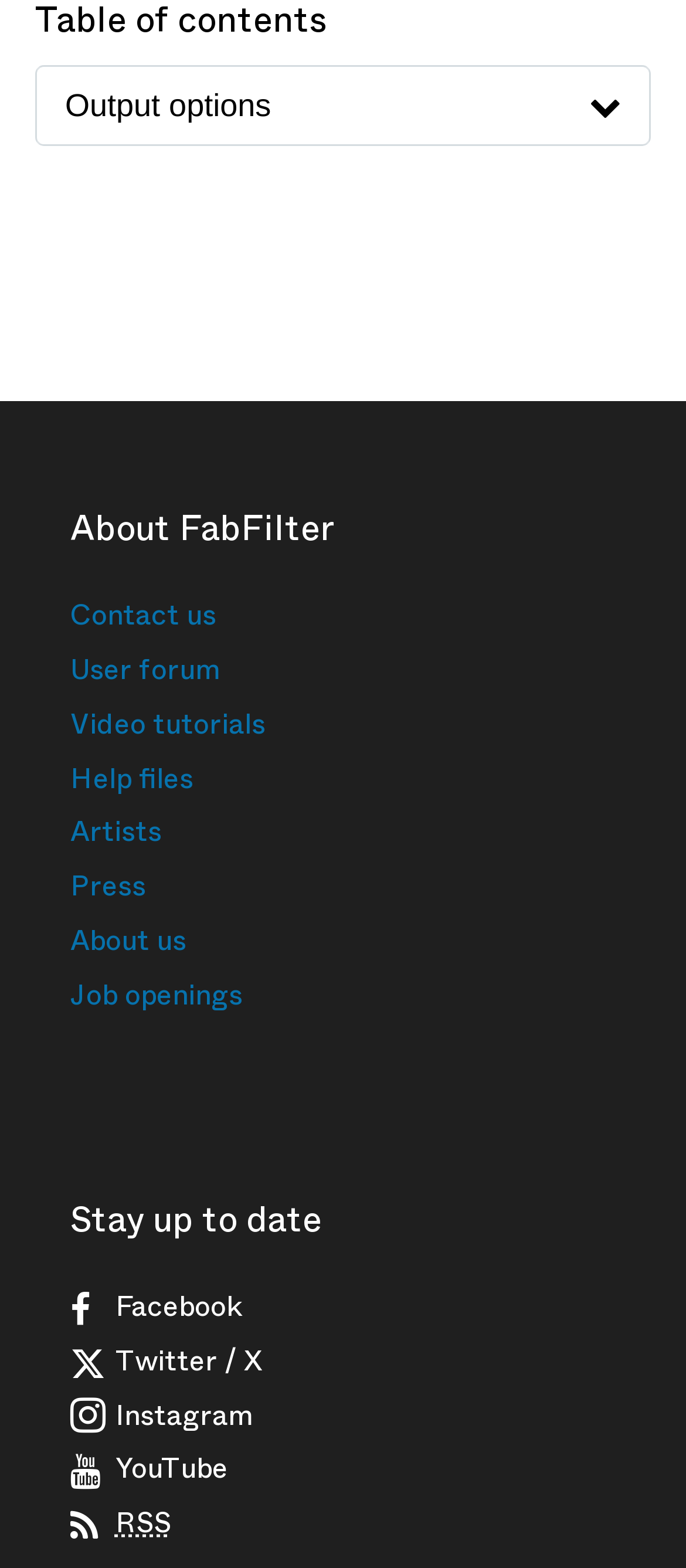What is the company name?
Analyze the image and provide a thorough answer to the question.

The company name can be inferred from the heading 'About FabFilter' which is located at the top of the webpage, indicating that the webpage is about FabFilter.